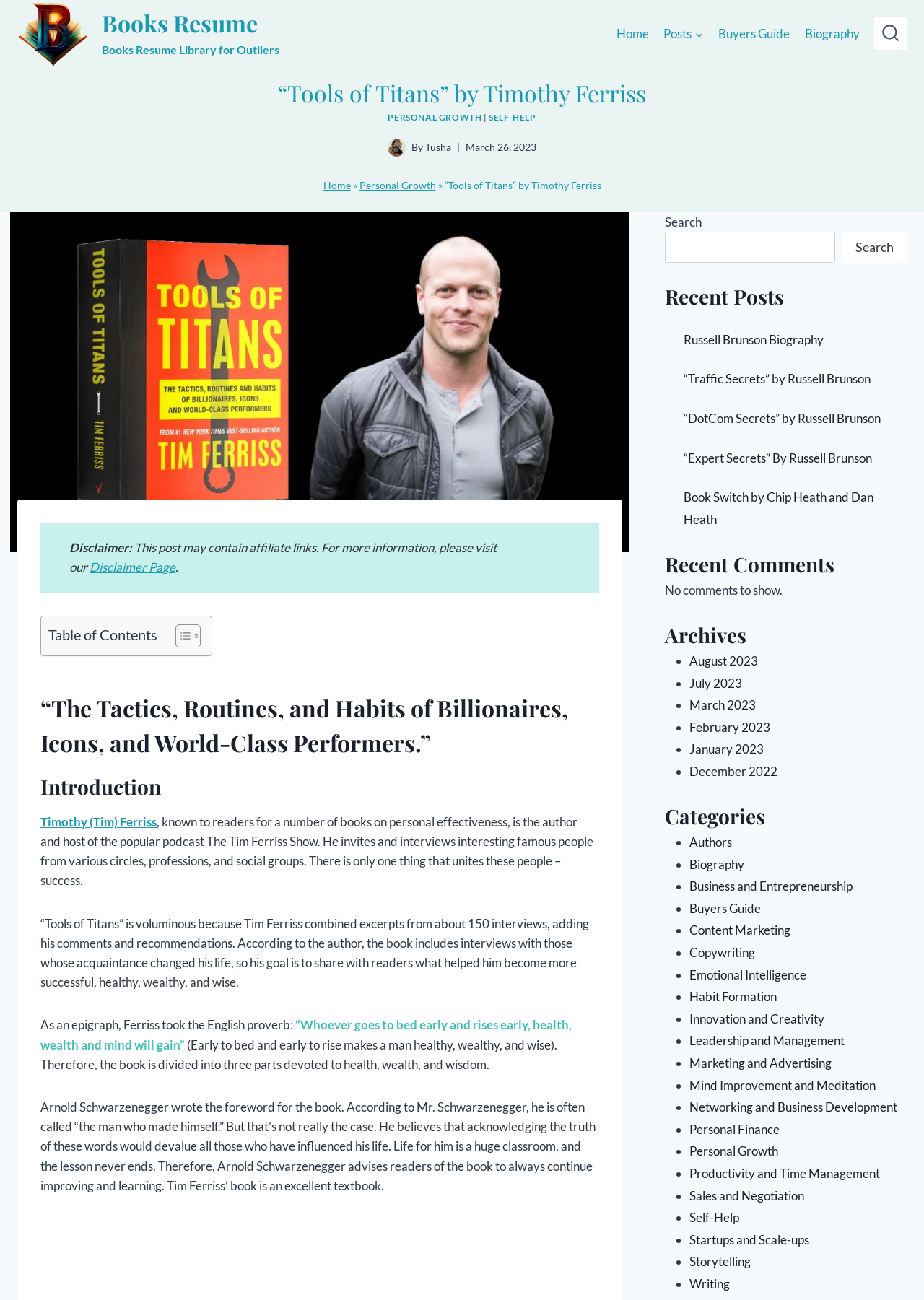Please determine the bounding box coordinates for the UI element described as: "Self-Help".

[0.529, 0.086, 0.58, 0.095]